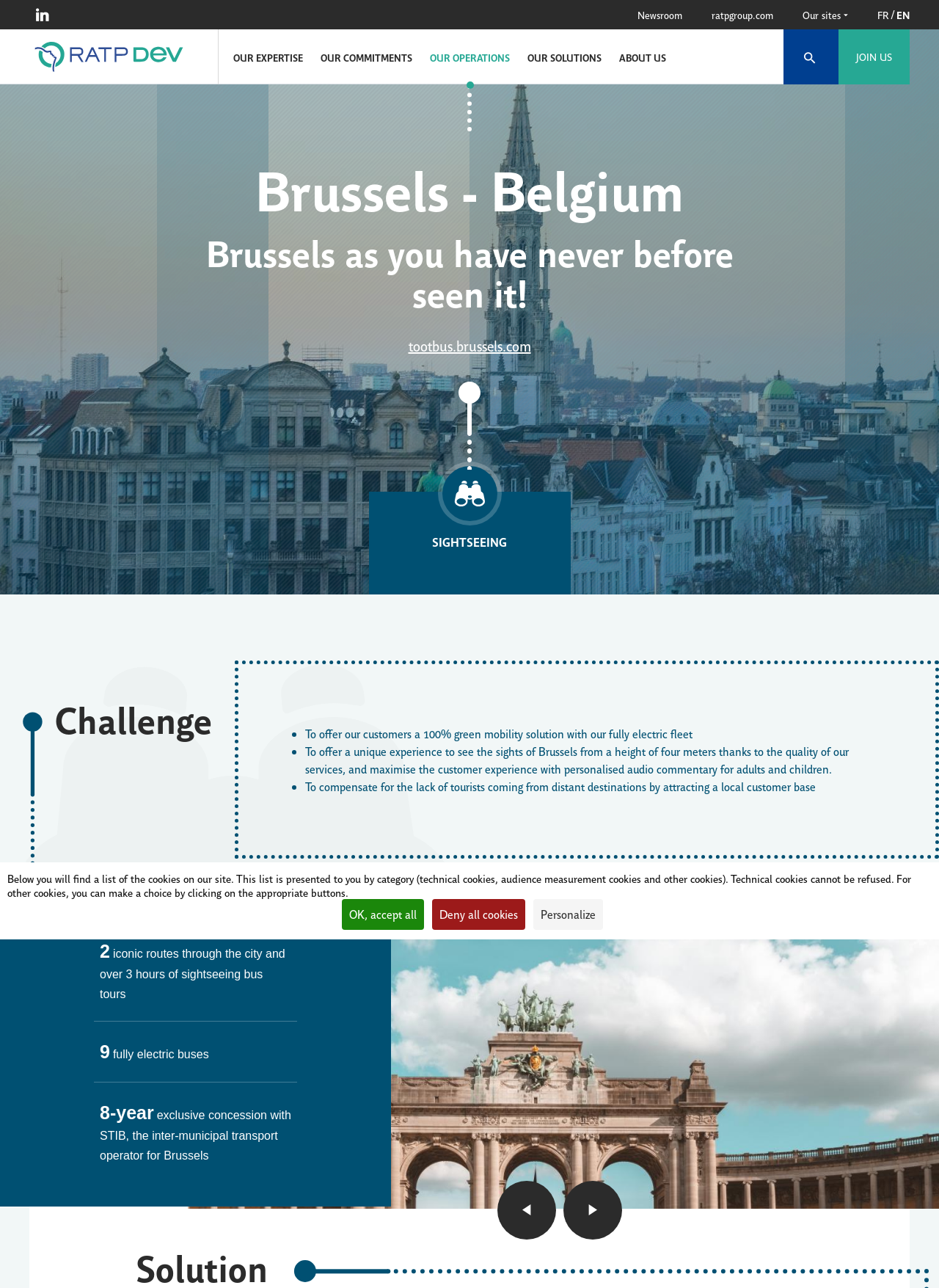Determine the bounding box coordinates for the area you should click to complete the following instruction: "Browse the newsroom".

[0.679, 0.0, 0.726, 0.023]